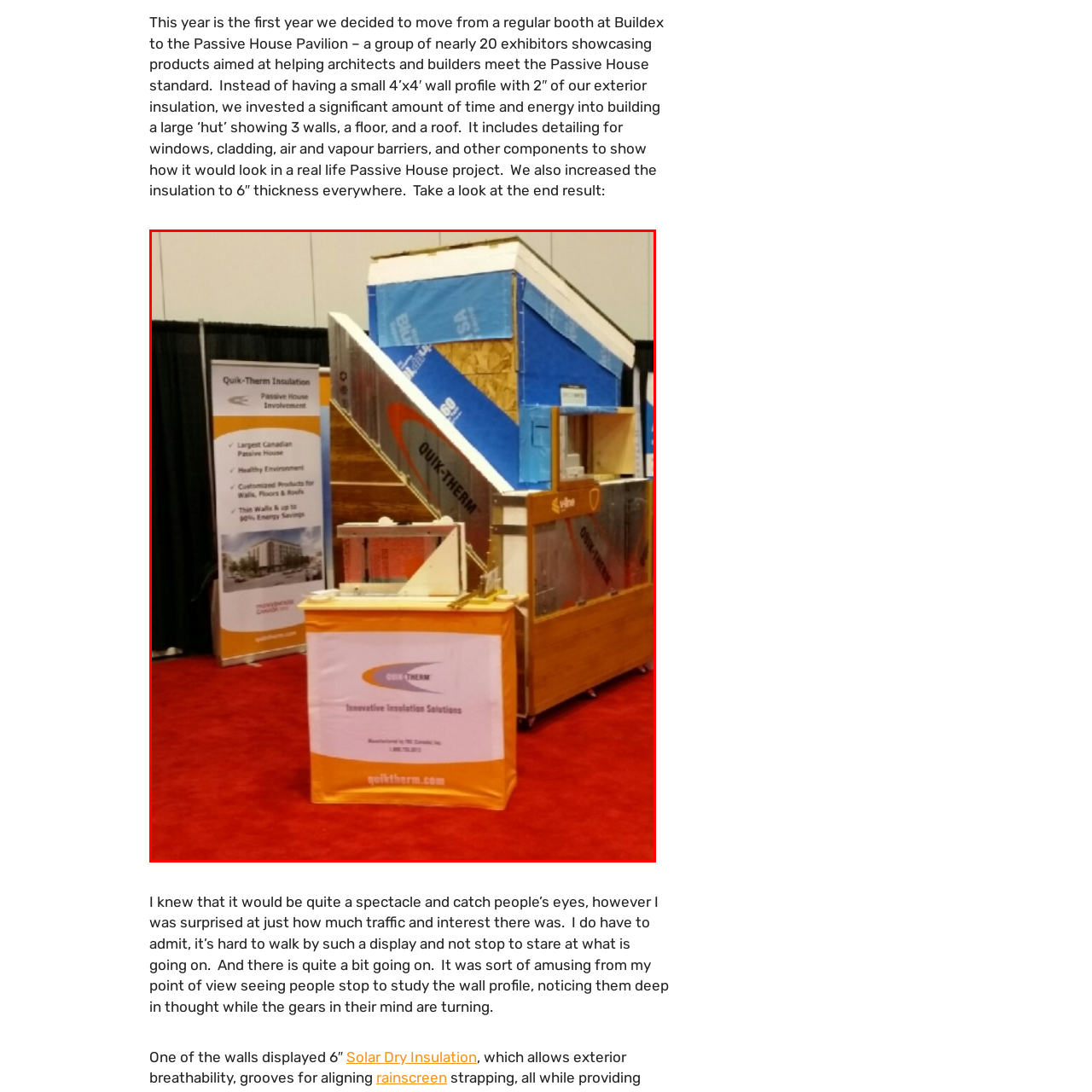View the image inside the red box and answer the question briefly with a word or phrase:
What is the color of the carpet in the booth?

Rich red